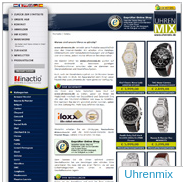Answer with a single word or phrase: 
What is the purpose of the sidebar in the layout?

Navigation